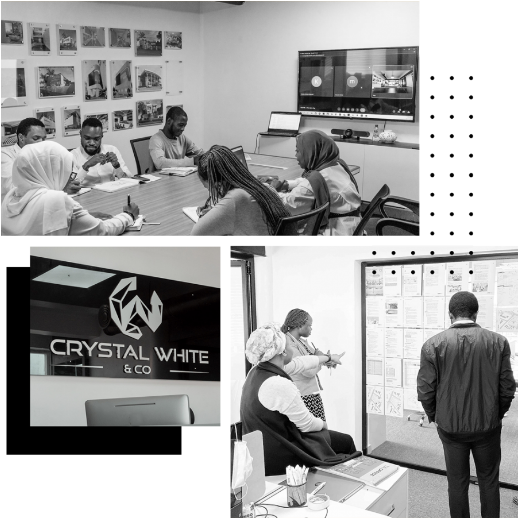Based on what you see in the screenshot, provide a thorough answer to this question: What is the purpose of the logo in the image?

The caption states that the prominent logo of 'CRYSTAL WHITE & CO' at the center of the image serves as a visual anchor for the company's reputation in the industry, which implies that the purpose of the logo is to signify the brand's identity.